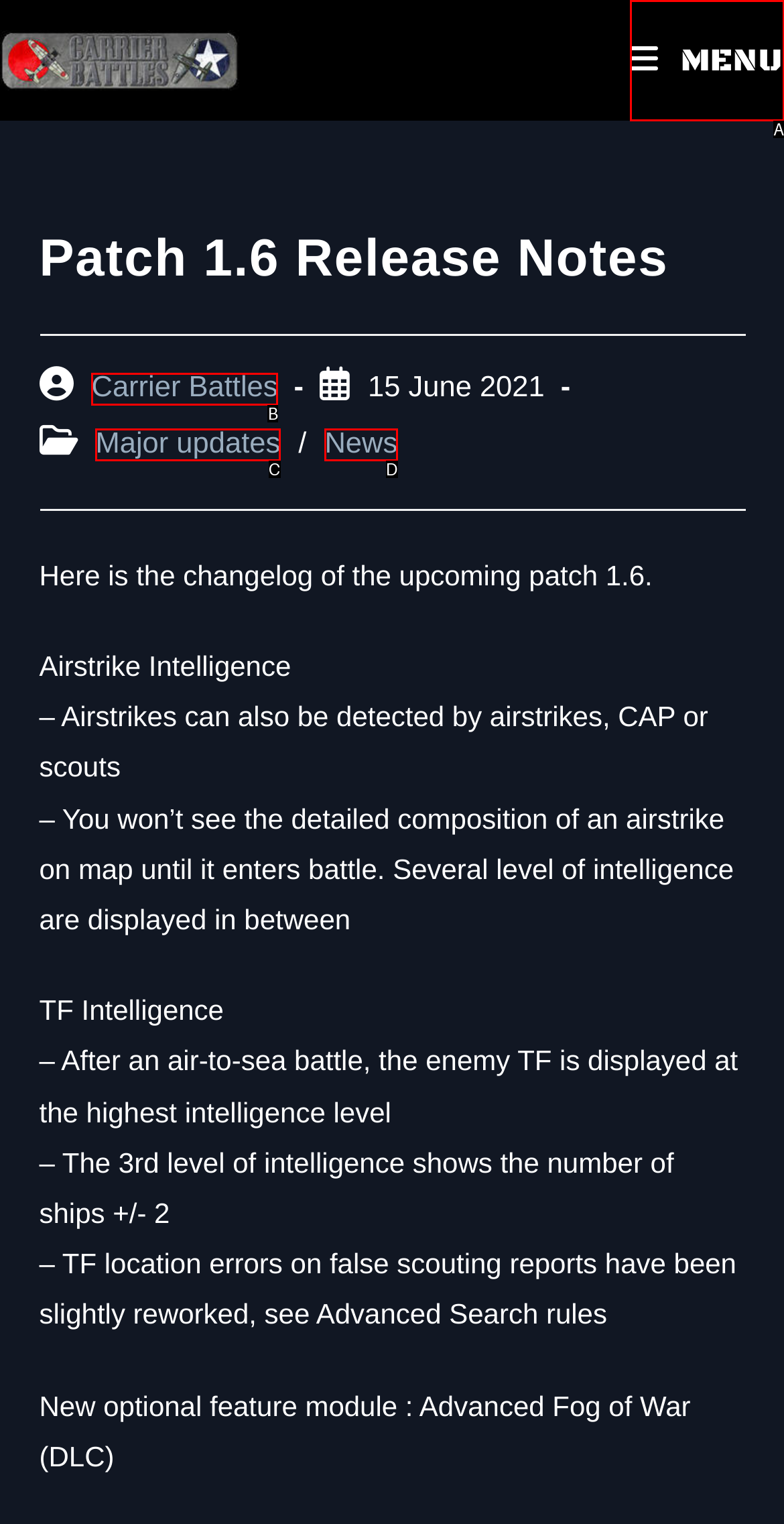Pick the HTML element that corresponds to the description: Menu Close
Answer with the letter of the correct option from the given choices directly.

A